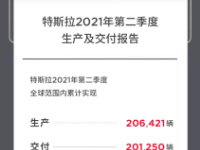Which models contributed to Tesla's record-breaking numbers in Q2 2021?
Based on the image, provide your answer in one word or phrase.

Model 3 and Model Y